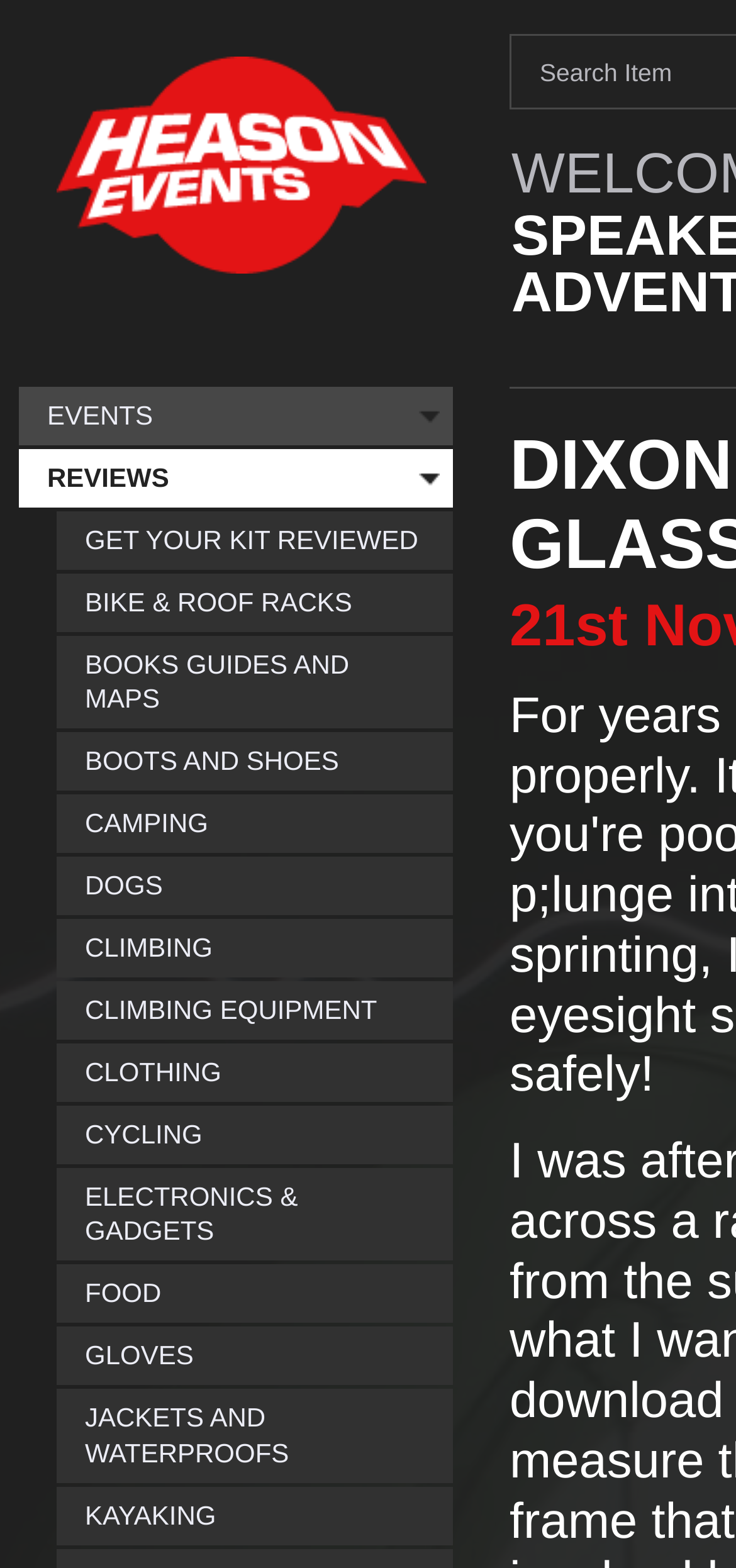Determine the bounding box coordinates in the format (top-left x, top-left y, bottom-right x, bottom-right y). Ensure all values are floating point numbers between 0 and 1. Identify the bounding box of the UI element described by: Bike & Roof Racks

[0.077, 0.365, 0.615, 0.403]